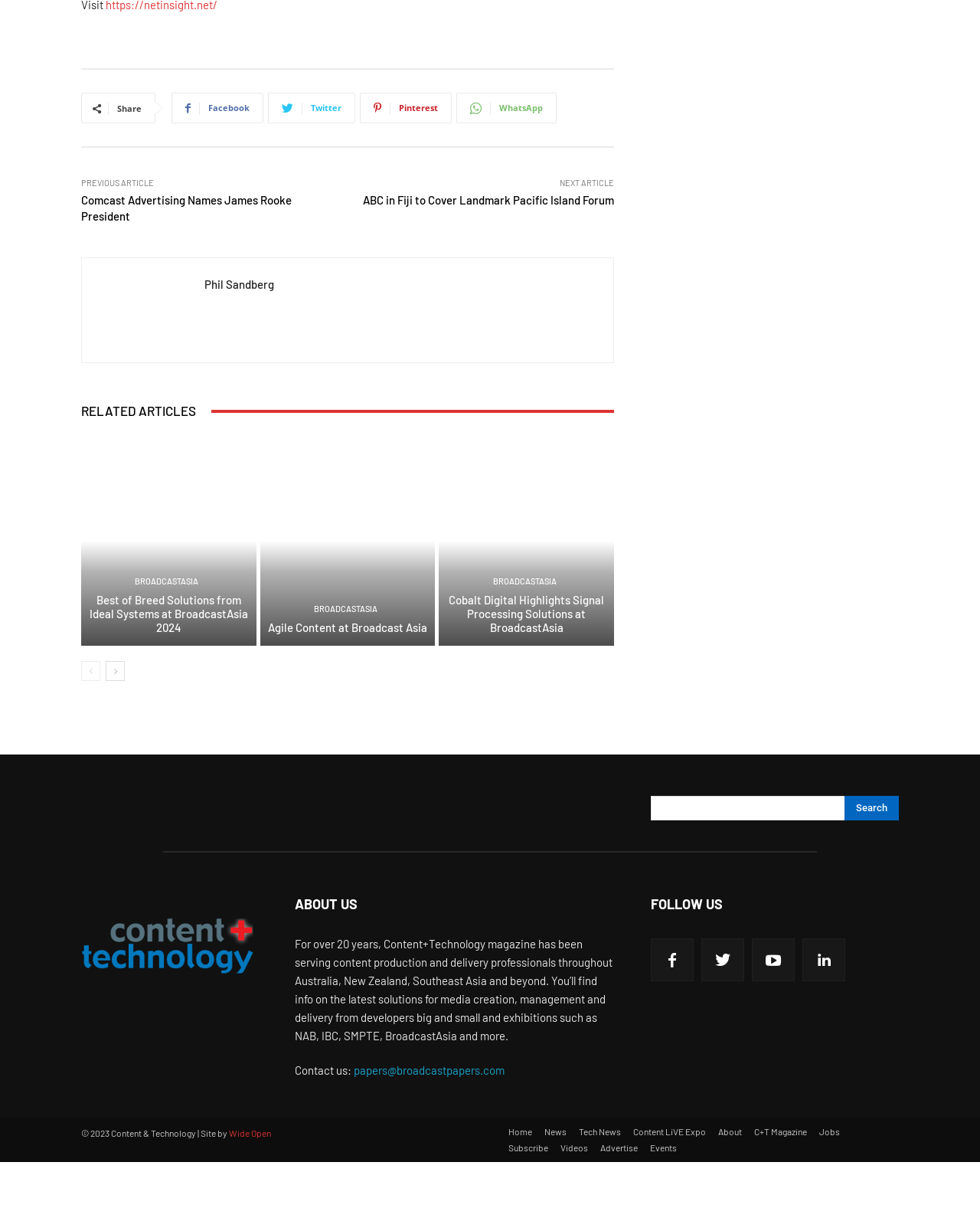Please determine the bounding box coordinates of the element's region to click for the following instruction: "Click on Theme".

None